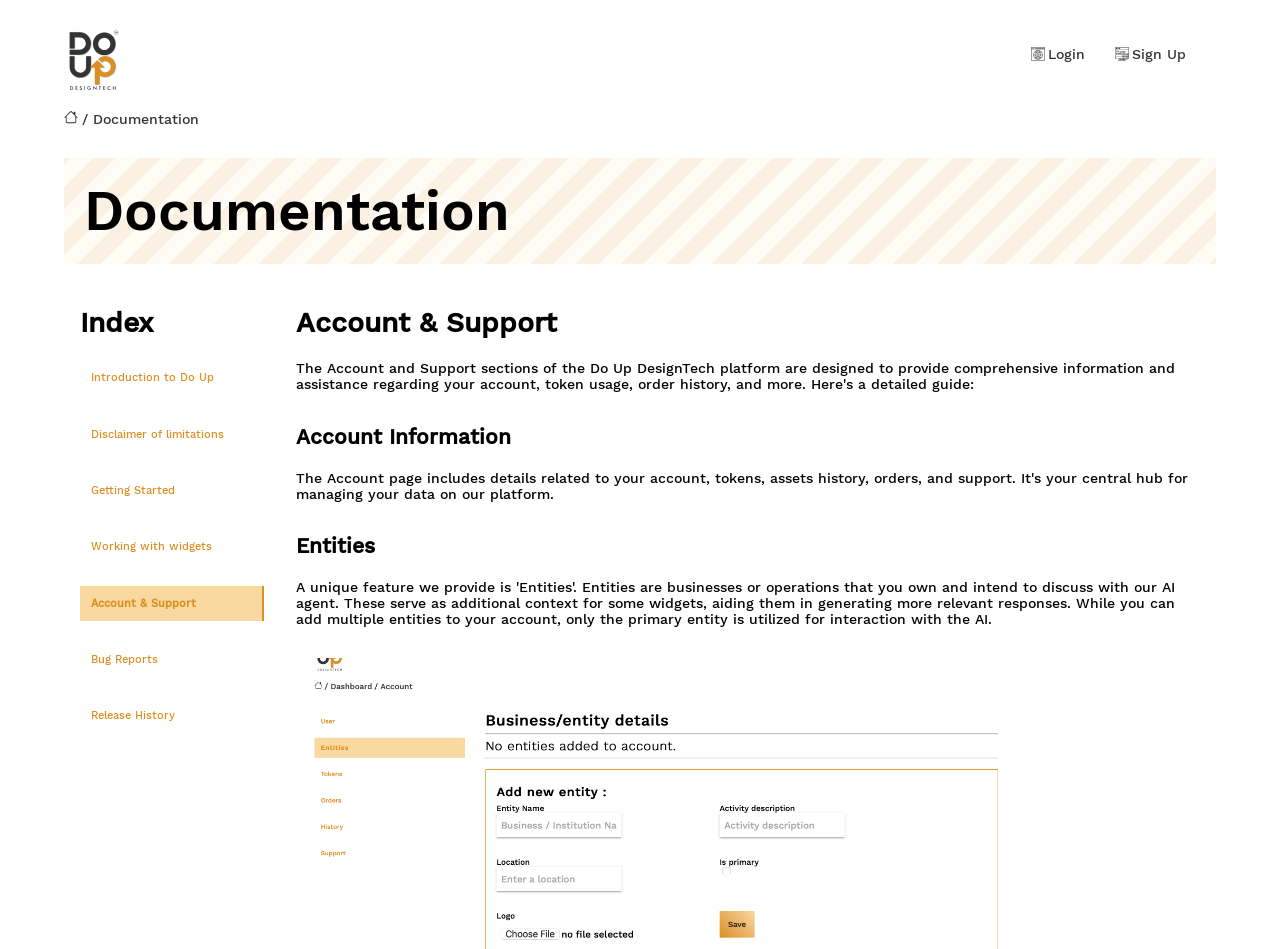What is the function of the image next to the 'Sign Up' link?
Answer the question with a detailed and thorough explanation.

The image element is positioned next to the 'Sign Up' link, and its bounding box coordinates suggest that it is a small icon or decorative element. Its purpose is likely to provide visual appeal or to serve as an icon accompanying the link, rather than conveying specific information.